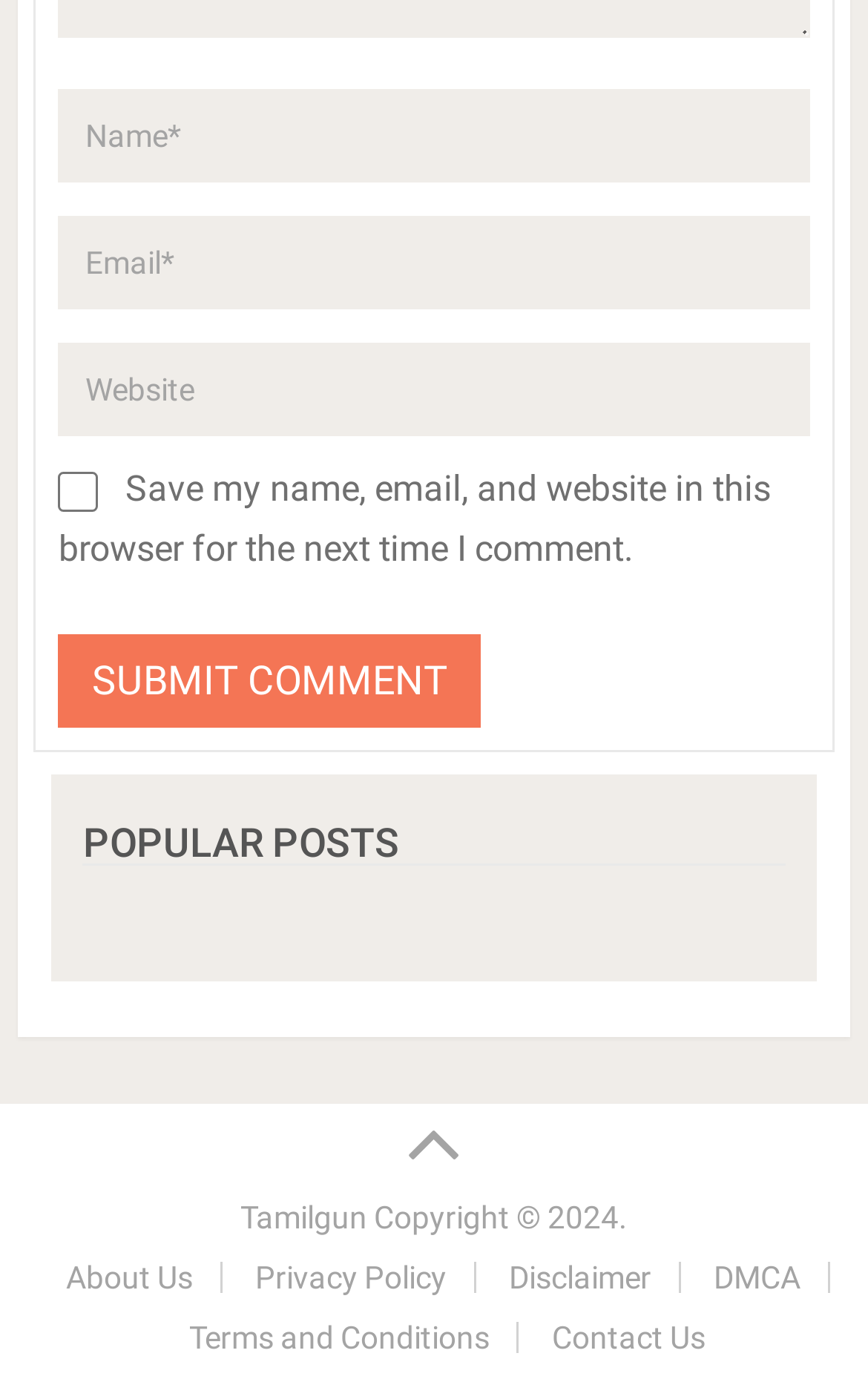Please find the bounding box coordinates of the element that you should click to achieve the following instruction: "Browse Products". The coordinates should be presented as four float numbers between 0 and 1: [left, top, right, bottom].

None